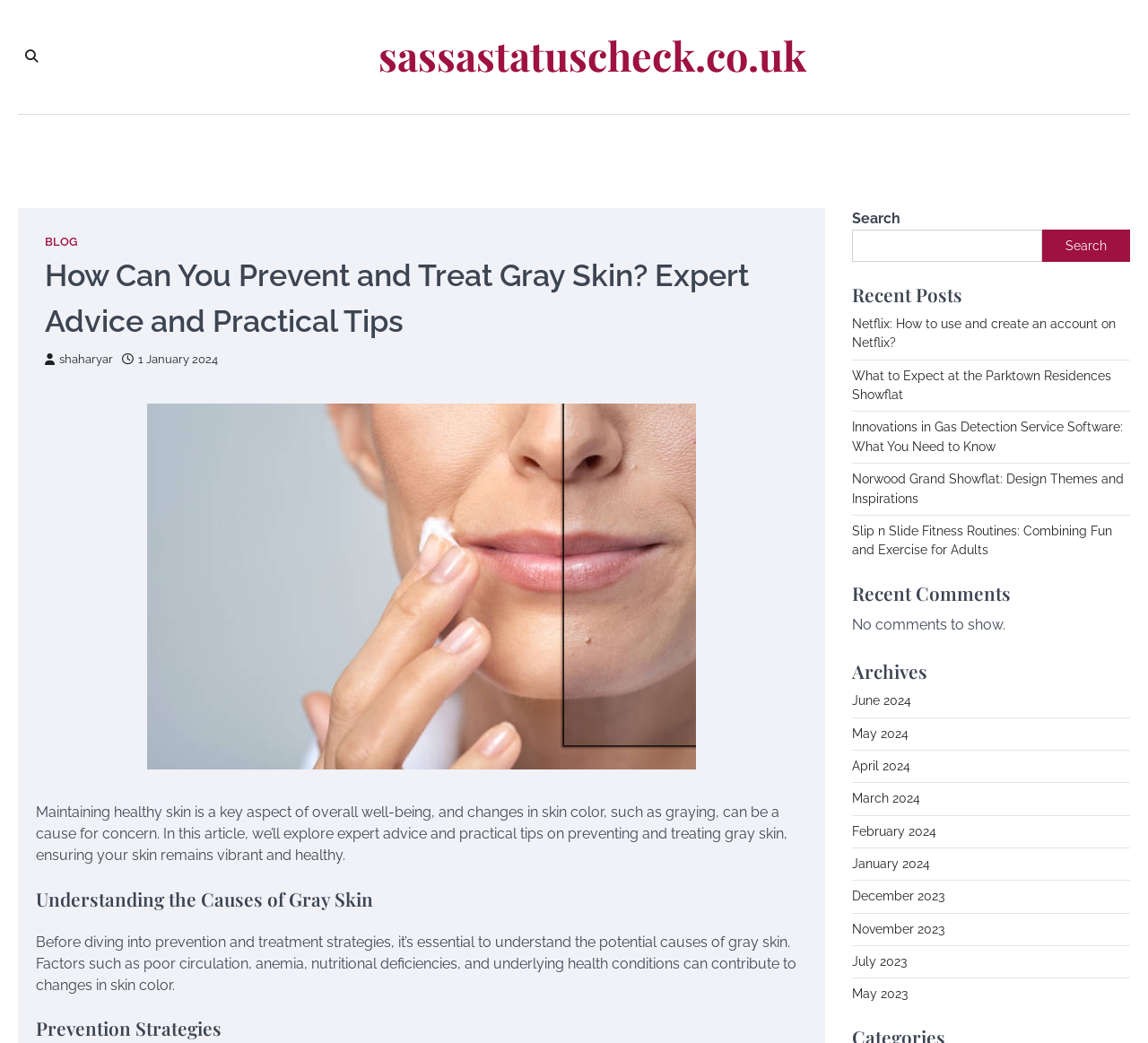Identify the bounding box coordinates of the element that should be clicked to fulfill this task: "View recent posts". The coordinates should be provided as four float numbers between 0 and 1, i.e., [left, top, right, bottom].

[0.742, 0.272, 0.984, 0.293]